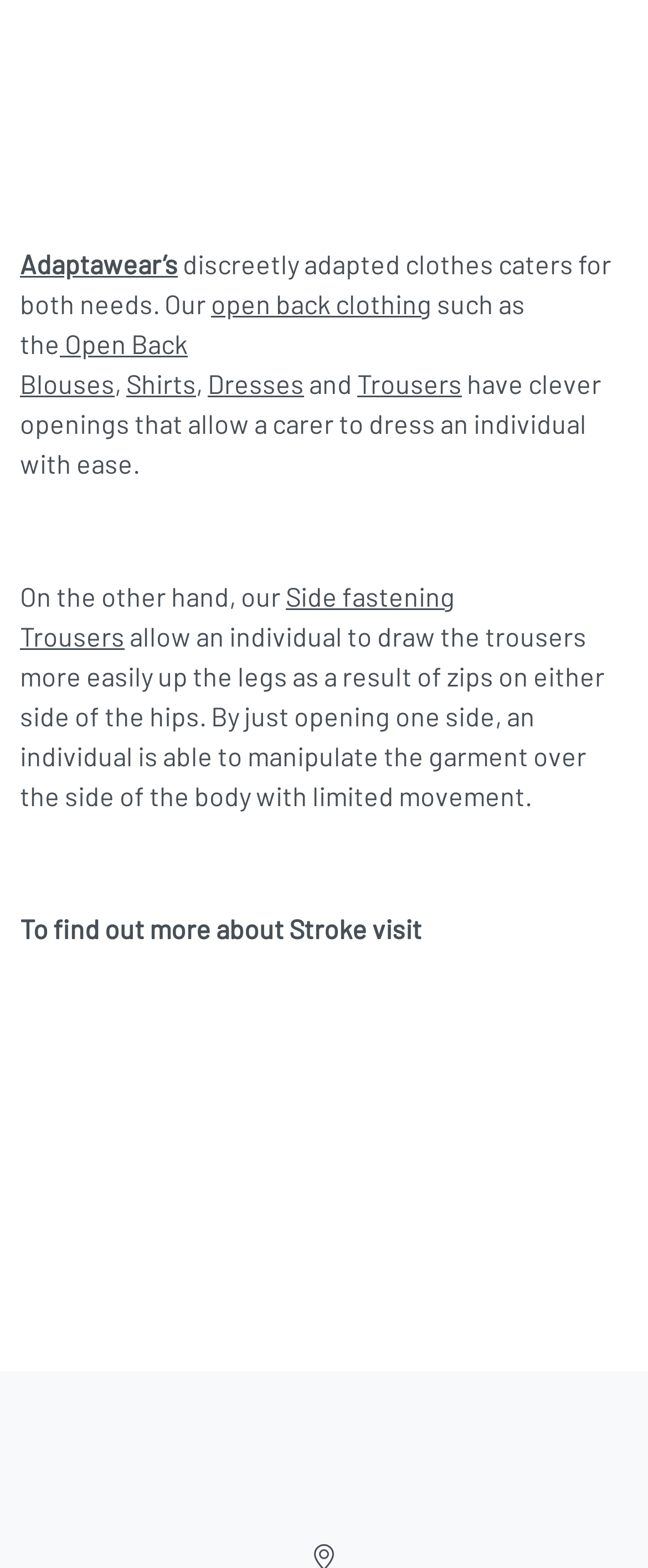What is the purpose of side fastening trousers? Look at the image and give a one-word or short phrase answer.

Easy to draw up legs